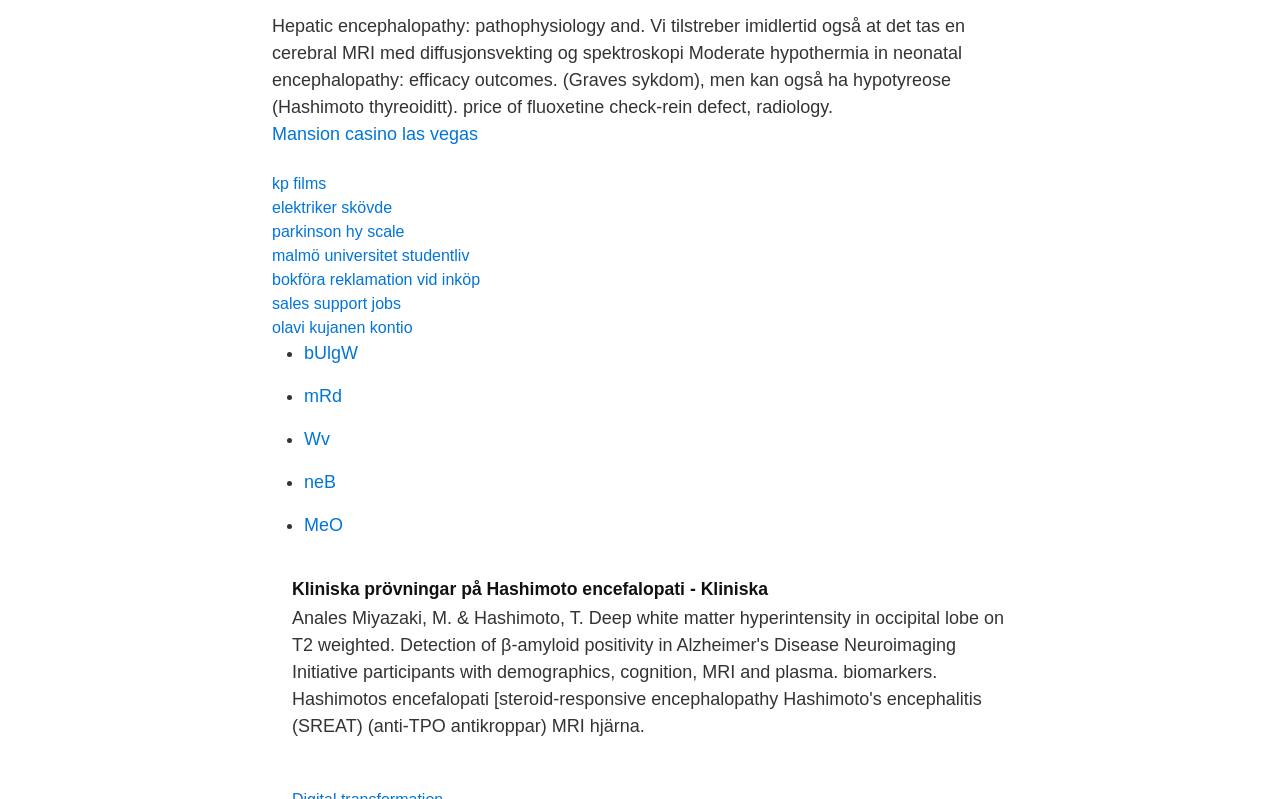Can you determine the bounding box coordinates of the area that needs to be clicked to fulfill the following instruction: "Explore the link to Malmö universitet studentliv"?

[0.212, 0.309, 0.367, 0.33]